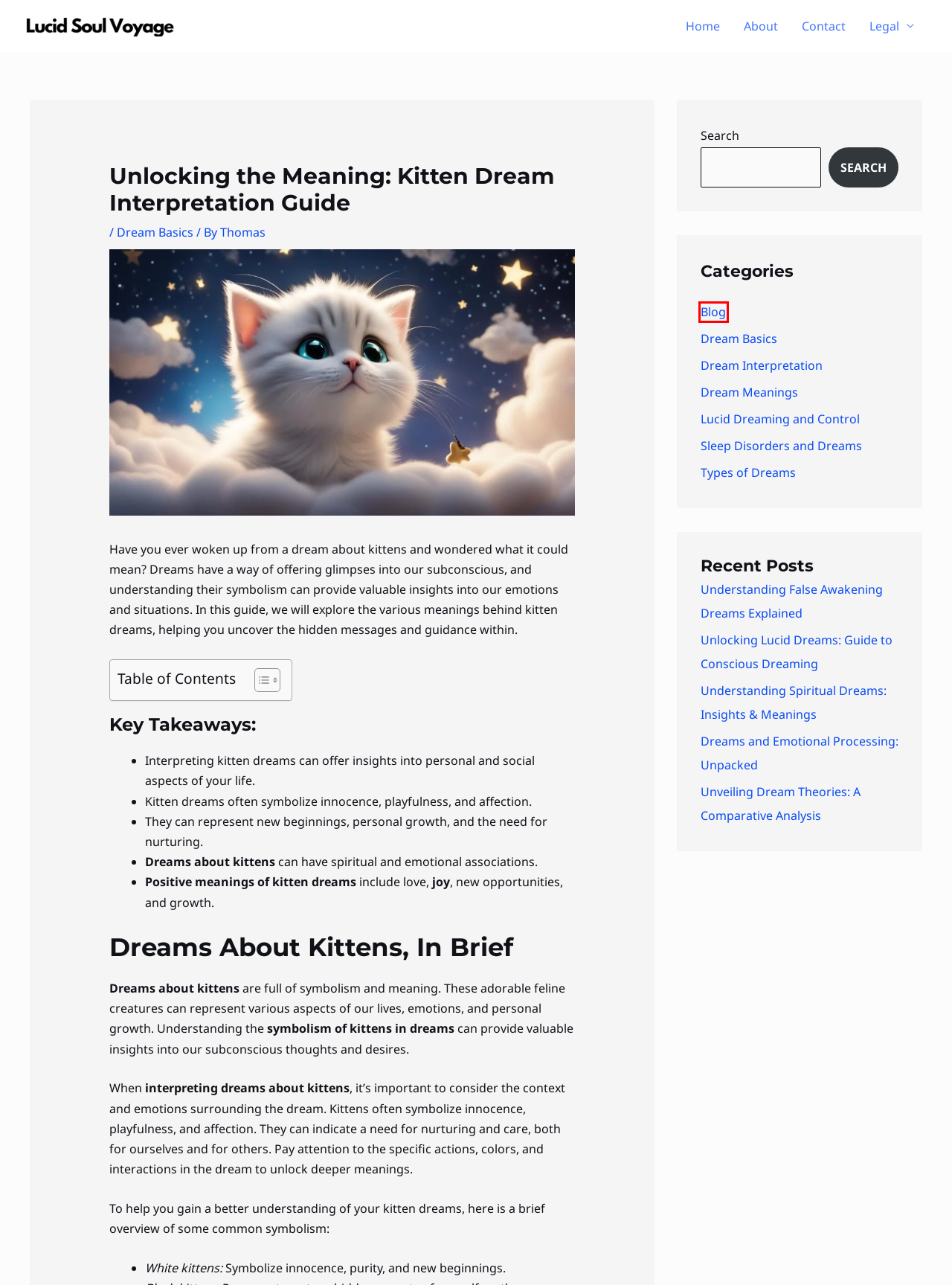Review the screenshot of a webpage that includes a red bounding box. Choose the most suitable webpage description that matches the new webpage after clicking the element within the red bounding box. Here are the candidates:
A. Types of Dreams Archives - Lucid Soul Voyage
B. Understanding False Awakening Dreams Explained
C. About - Lucid Soul Voyage
D. Blog Archives - Lucid Soul Voyage
E. Understanding Spiritual Dreams: Insights & Meanings
F. Sleep Disorders and Dreams Archives - Lucid Soul Voyage
G. Thomas - Lucid Soul Voyage
H. Terms and Conditions - Lucid Soul Voyage

D